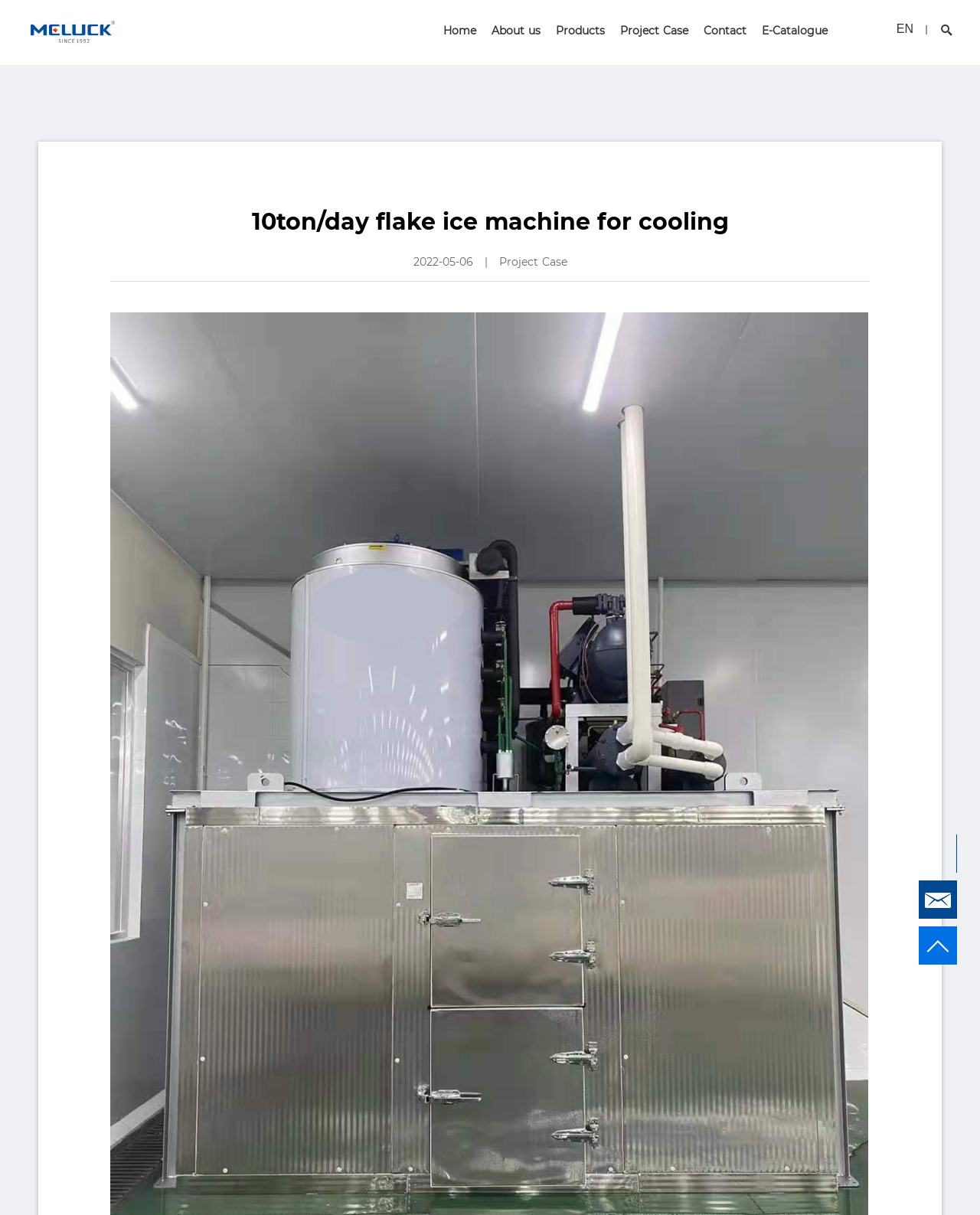Determine the bounding box coordinates for the region that must be clicked to execute the following instruction: "Search for a product".

[0.709, 0.183, 0.802, 0.209]